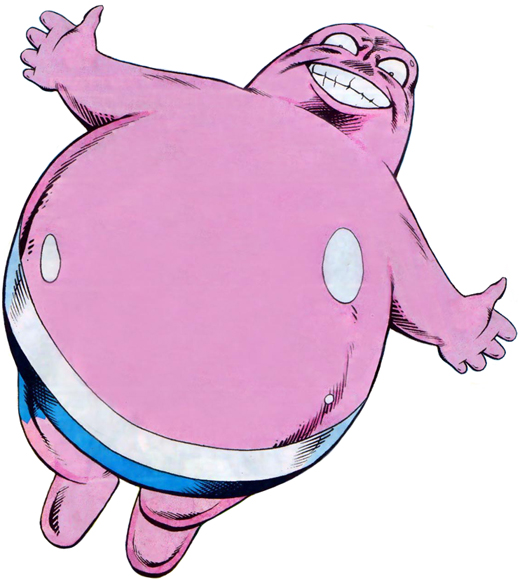What is Plasmax typically wearing?
Look at the screenshot and provide an in-depth answer.

According to the caption, Plasmax is typically portrayed wearing blue shorts with a white stripe, which complements its vibrant pink body.